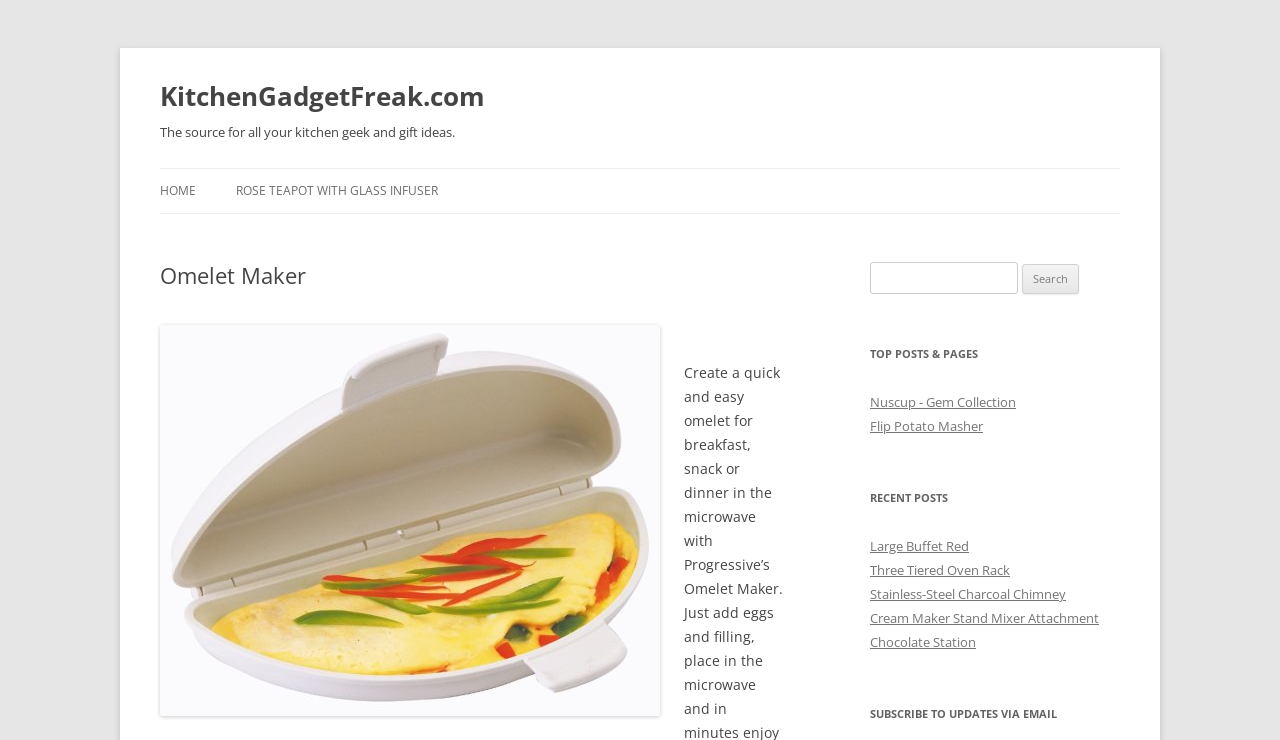Look at the image and give a detailed response to the following question: How can users stay updated with the website's content?

The webpage has a section titled 'SUBSCRIBE TO UPDATES VIA EMAIL', which suggests that users can stay updated with the website's content by subscribing to email updates.